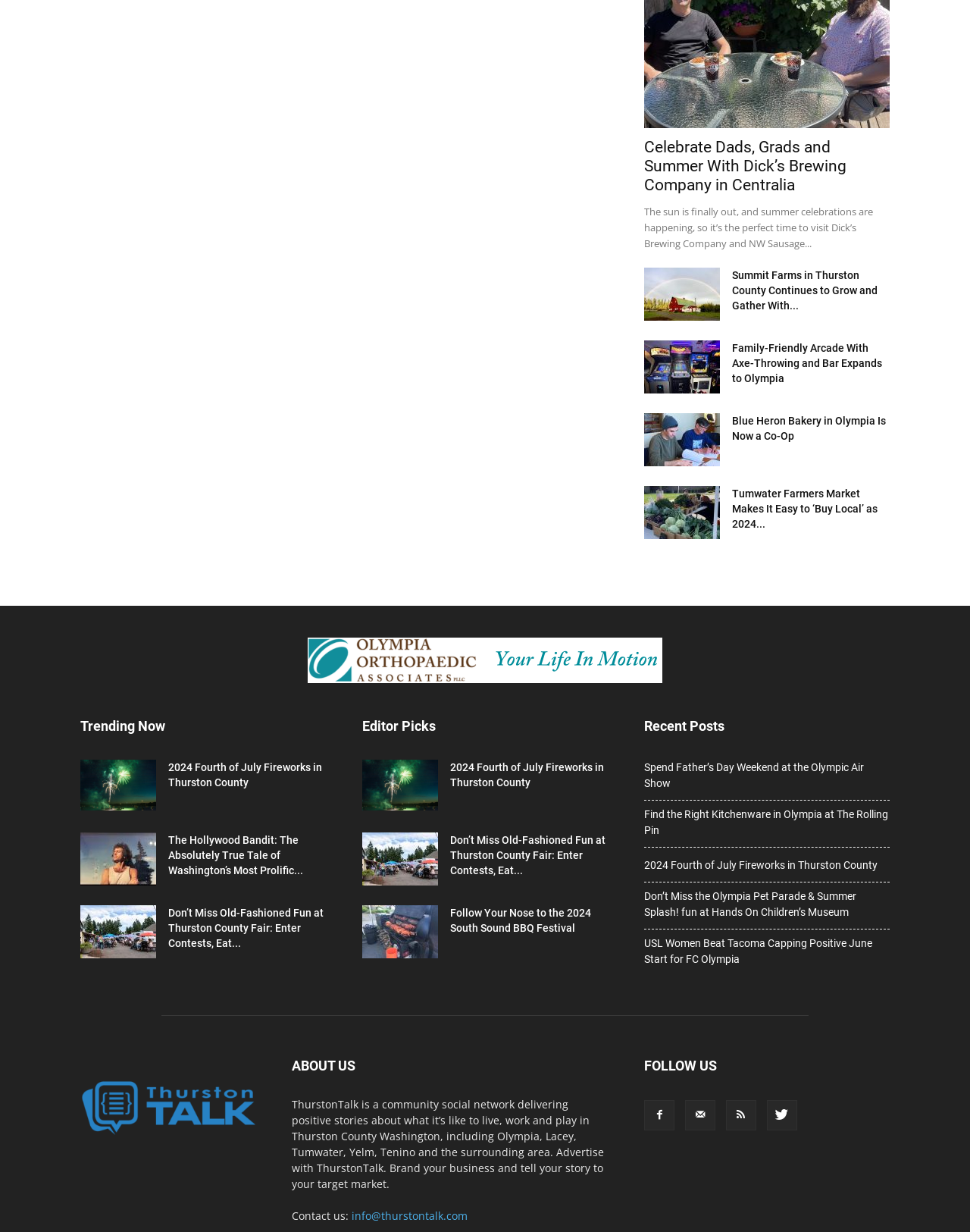Locate the bounding box of the UI element described in the following text: "title="Mail"".

[0.706, 0.893, 0.737, 0.918]